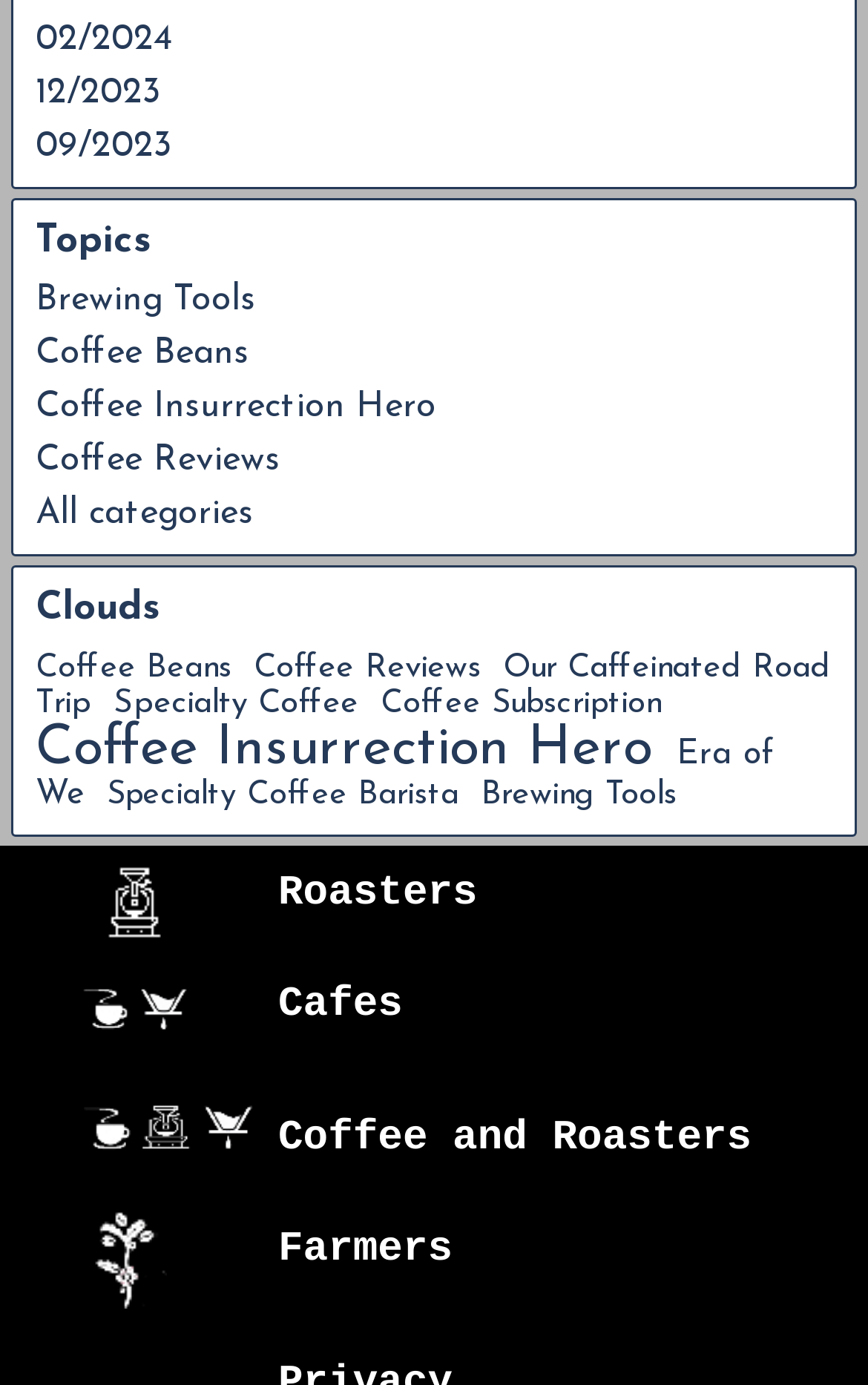Calculate the bounding box coordinates of the UI element given the description: "Cafes".

[0.321, 0.707, 0.464, 0.742]